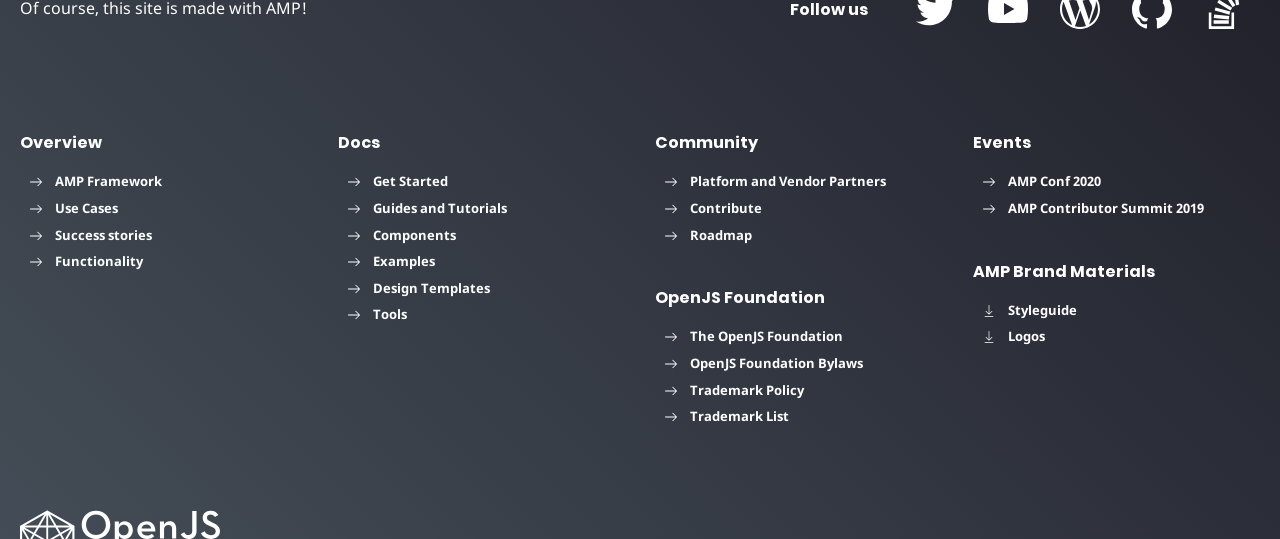Specify the bounding box coordinates of the region I need to click to perform the following instruction: "Explore AMP Conf 2020". The coordinates must be four float numbers in the range of 0 to 1, i.e., [left, top, right, bottom].

[0.76, 0.32, 0.86, 0.353]